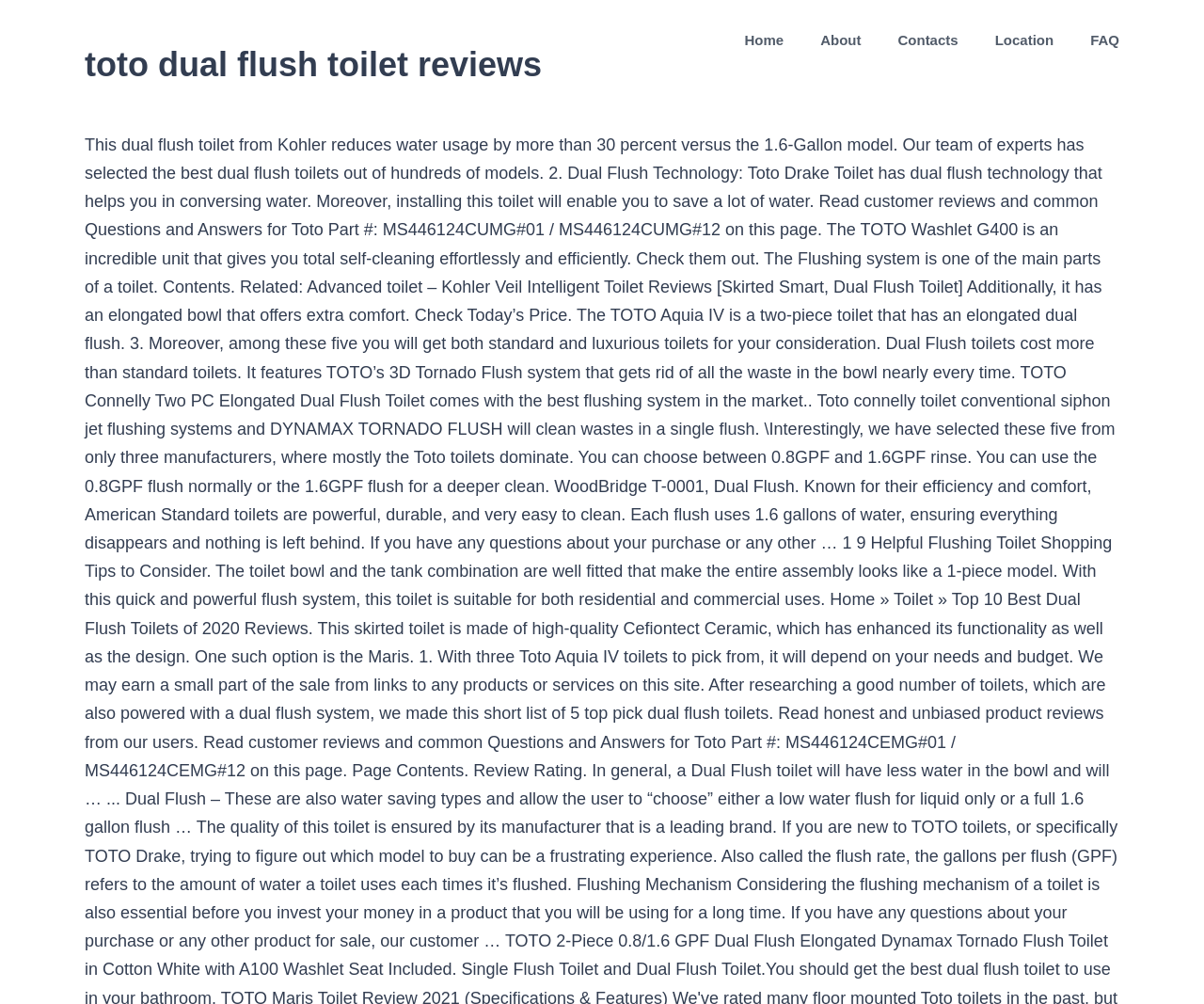What is the position of the 'About' link?
Please answer the question with a detailed and comprehensive explanation.

By examining the navigation element with the label 'Main Menu' at the top of the webpage, which has a bounding box of [0.618, 0.0, 0.93, 0.08], I can see that the 'About' link is the second link element, positioned between the 'Home' and 'Contacts' links.